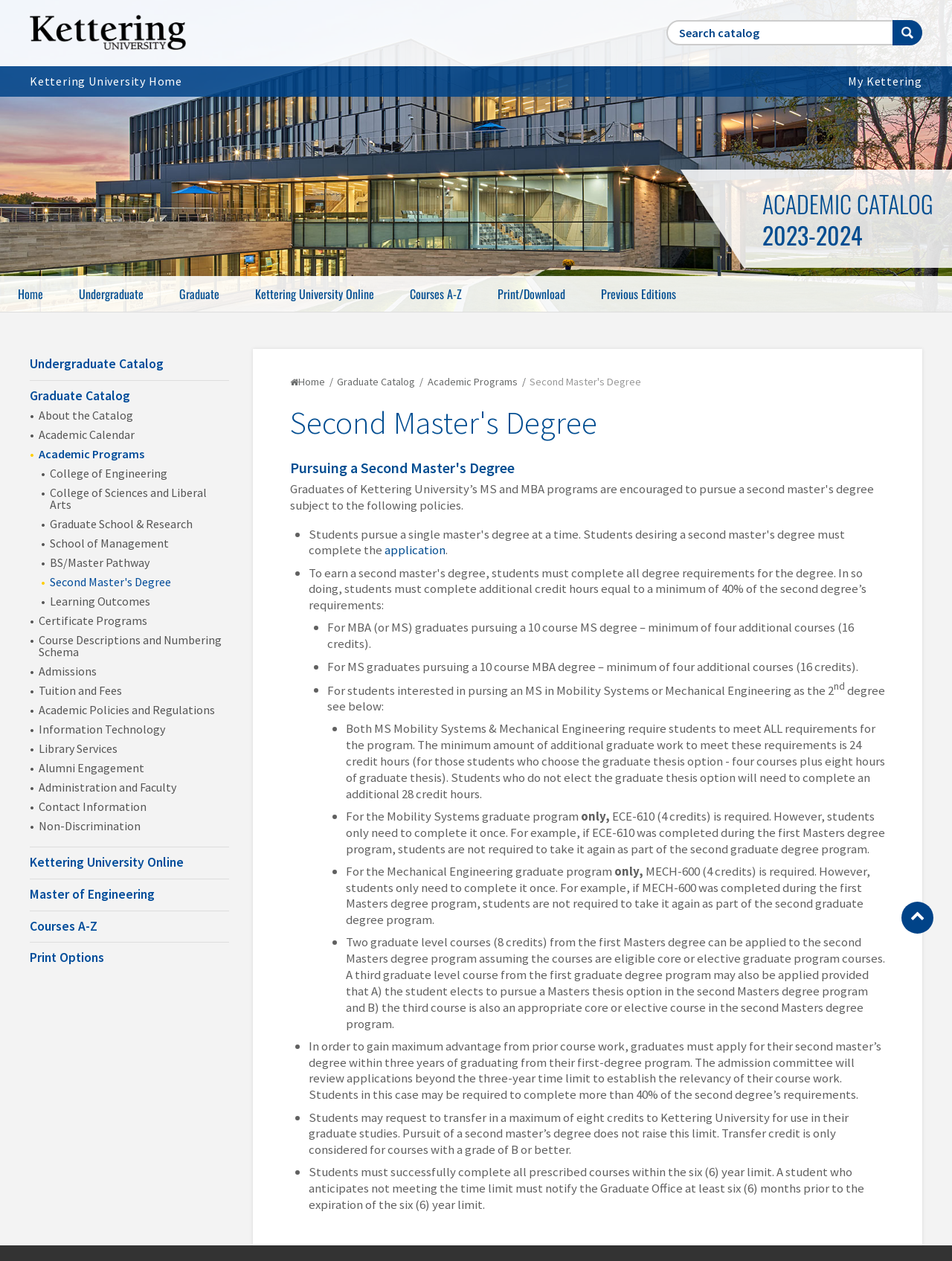Explain the webpage's design and content in an elaborate manner.

This webpage is about Kettering University's Second Master's Degree program. At the top, there is a navigation bar with links to the university's home page, My Kettering, and other general university information. Below this, there is a search bar and a button to search the catalog.

The main content of the page is divided into two sections. On the left, there is a navigation menu with links to various sections of the catalog, including undergraduate and graduate programs, course descriptions, and academic policies. On the right, there is a breadcrumb navigation bar showing the current location within the catalog.

The main content area has a heading "Second Master's Degree" and a subheading "Pursuing a Second Master's Degree". Below this, there are several bullet points outlining the requirements and options for pursuing a second master's degree at Kettering University. These include information about application procedures, course requirements, and the ability to transfer credits from a previous master's degree program.

The bullet points are organized into several sections, each with its own set of requirements and options. The first section discusses the general requirements for pursuing a second master's degree, including the need to complete at least four additional courses beyond the first degree. The second section outlines the specific requirements for students pursuing an MS in Mobility Systems or Mechanical Engineering as their second degree.

The page also includes links to other relevant sections of the catalog, such as the course descriptions and academic policies. Overall, the page provides detailed information about the Second Master's Degree program at Kettering University, including its requirements, options, and procedures.